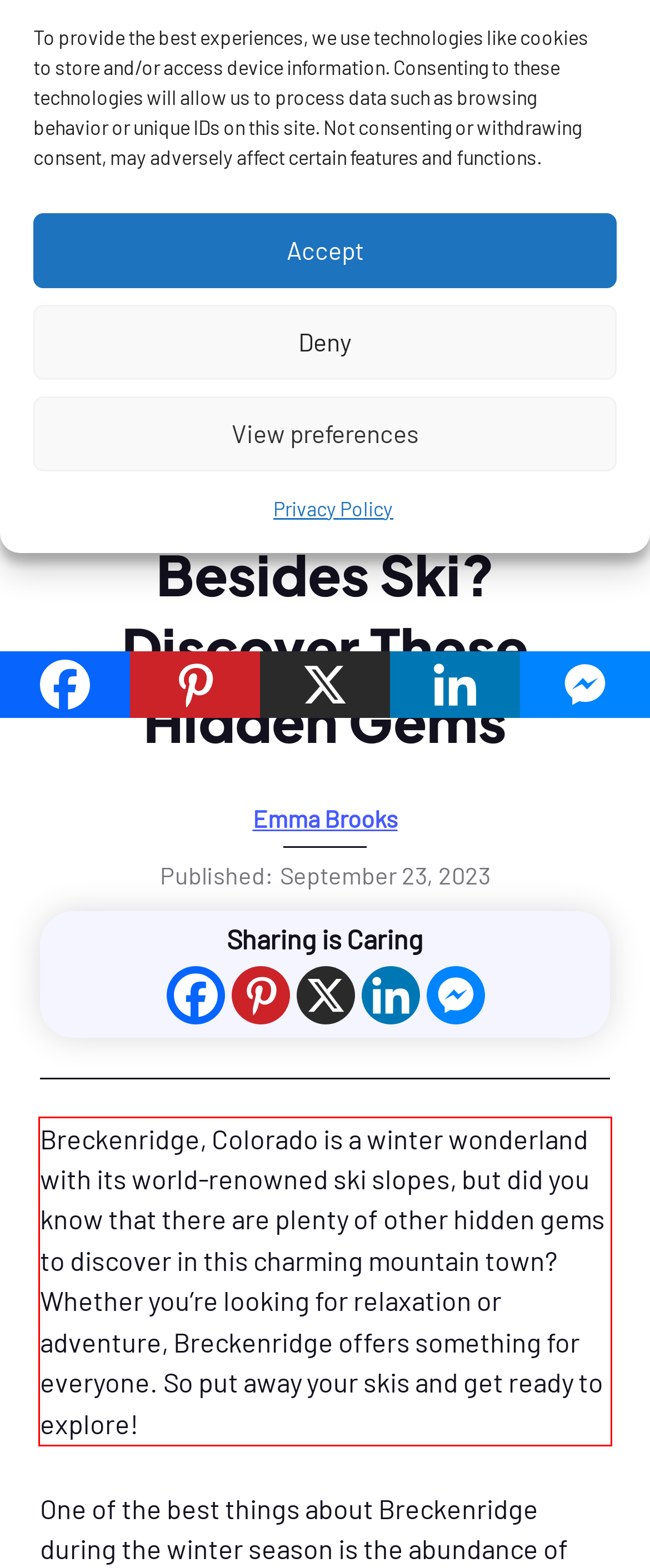Please look at the webpage screenshot and extract the text enclosed by the red bounding box.

Breckenridge, Colorado is a winter wonderland with its world-renowned ski slopes, but did you know that there are plenty of other hidden gems to discover in this charming mountain town? Whether you’re looking for relaxation or adventure, Breckenridge offers something for everyone. So put away your skis and get ready to explore!